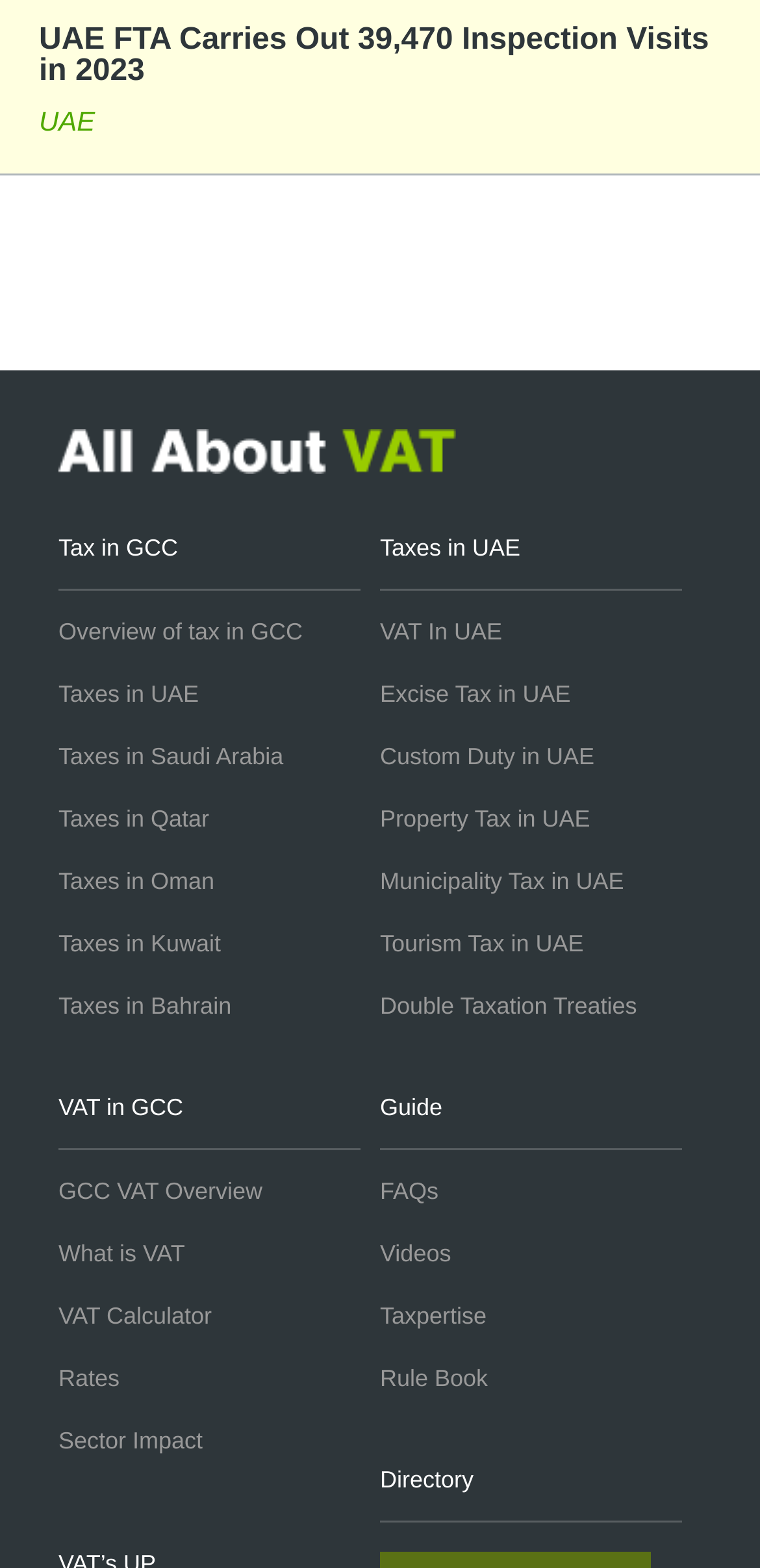Locate the bounding box coordinates of the element to click to perform the following action: 'Explore the guide section'. The coordinates should be given as four float values between 0 and 1, in the form of [left, top, right, bottom].

[0.5, 0.686, 0.897, 0.733]